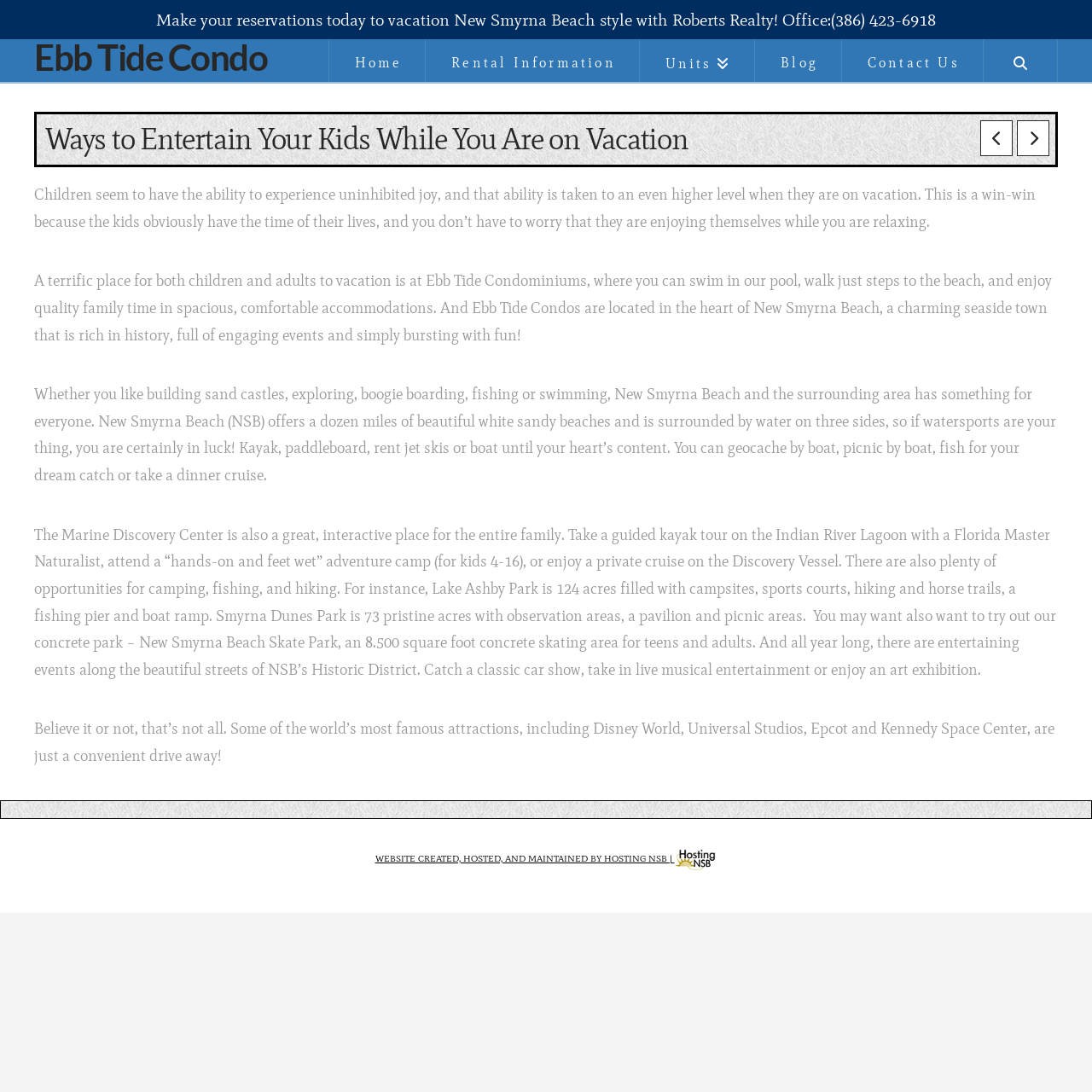From the details in the image, provide a thorough response to the question: What is the location of Ebb Tide Condo?

The location of Ebb Tide Condo is mentioned in the text 'A terrific place for both children and adults to vacation is at Ebb Tide Condominiums, where you can swim in our pool, walk just steps to the beach, and enjoy quality family time in spacious, comfortable accommodations. And Ebb Tide Condos are located in the heart of New Smyrna Beach...' which indicates that the condo is located in New Smyrna Beach.